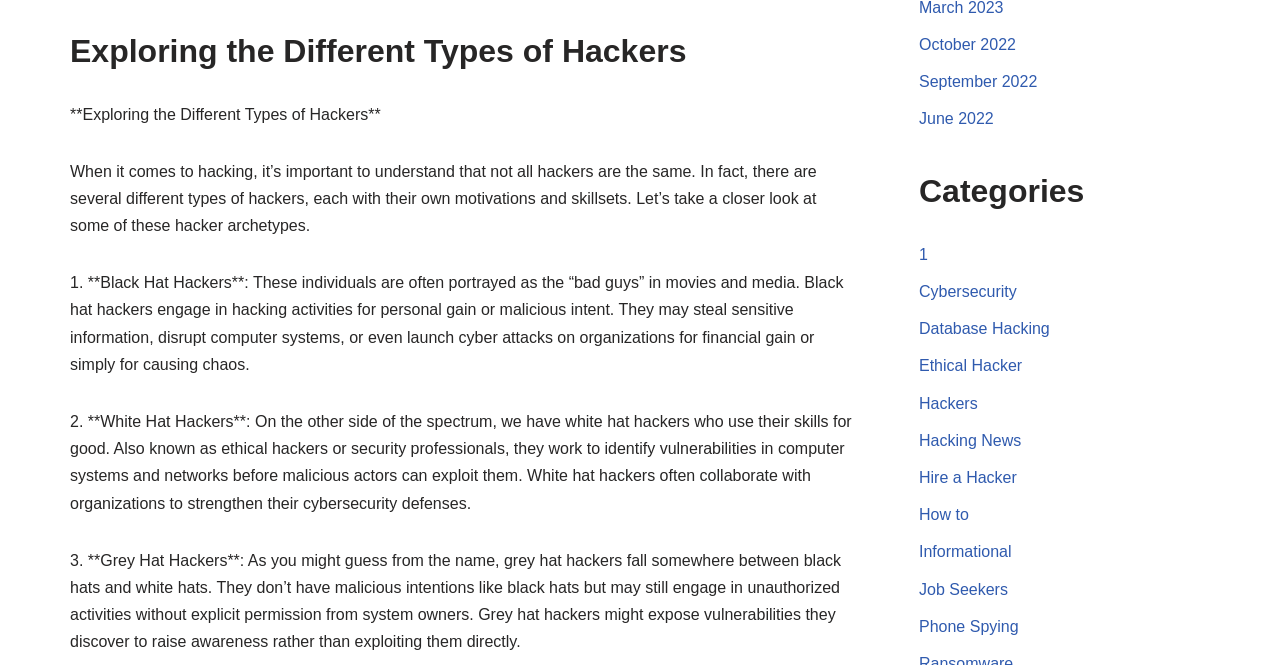What is the topic of the webpage?
Refer to the image and provide a one-word or short phrase answer.

Types of Hackers